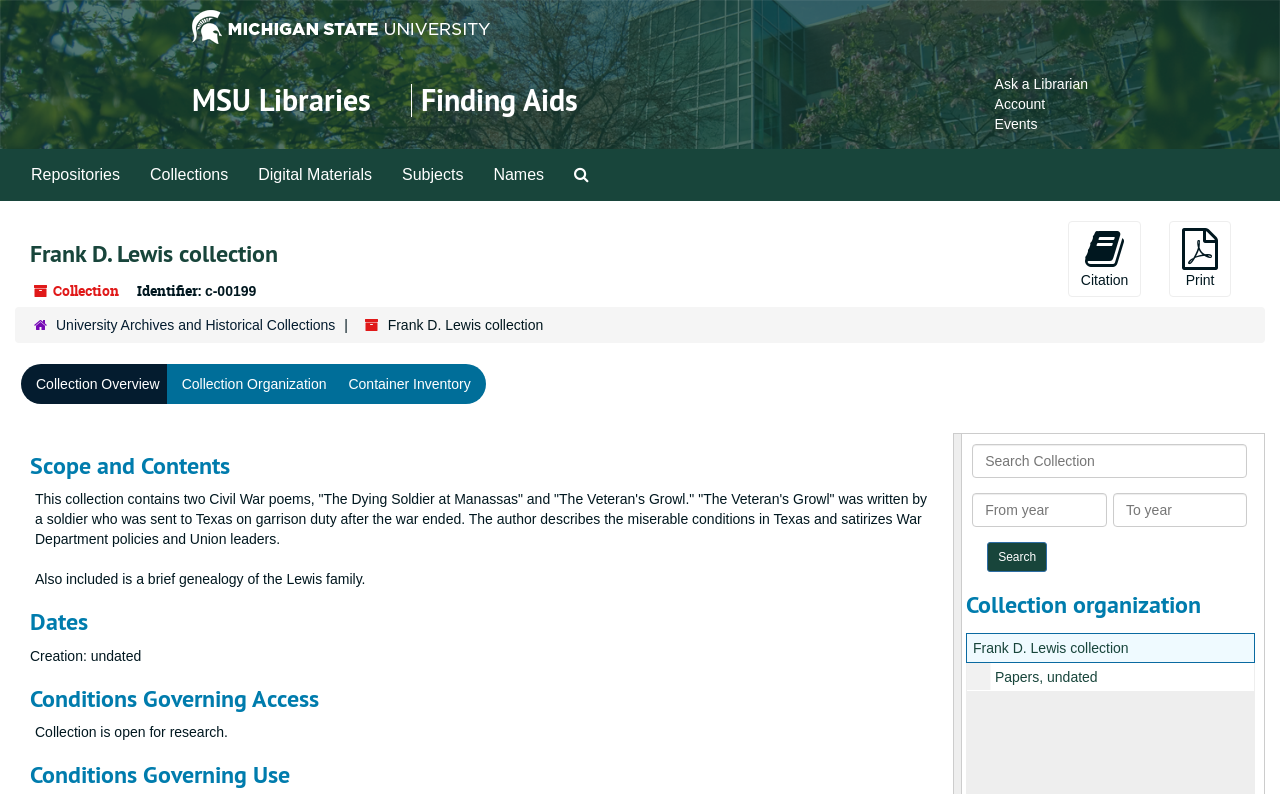Highlight the bounding box coordinates of the element that should be clicked to carry out the following instruction: "Click on the '309-664-6200' link". The coordinates must be given as four float numbers ranging from 0 to 1, i.e., [left, top, right, bottom].

None